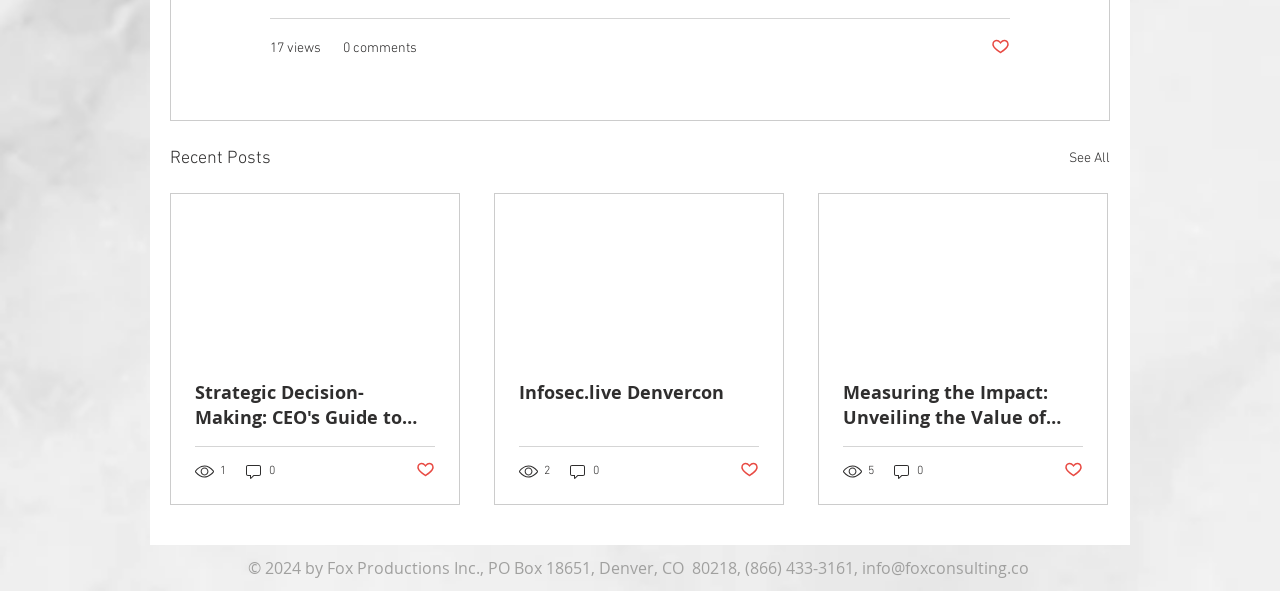Identify the bounding box coordinates of the element that should be clicked to fulfill this task: "View recent posts". The coordinates should be provided as four float numbers between 0 and 1, i.e., [left, top, right, bottom].

[0.133, 0.244, 0.212, 0.293]